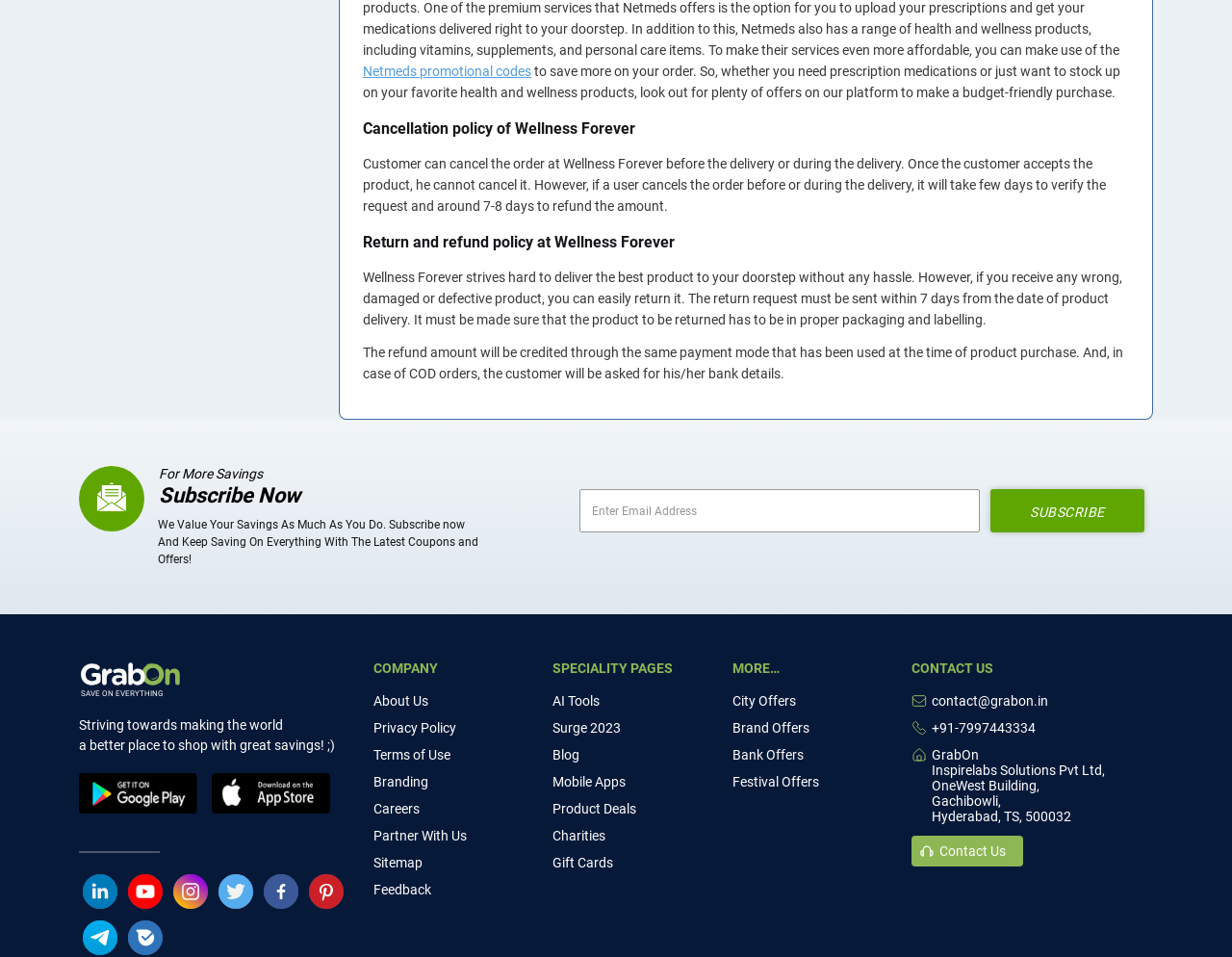What is the refund policy for COD orders?
Using the image, answer in one word or phrase.

Bank details will be asked